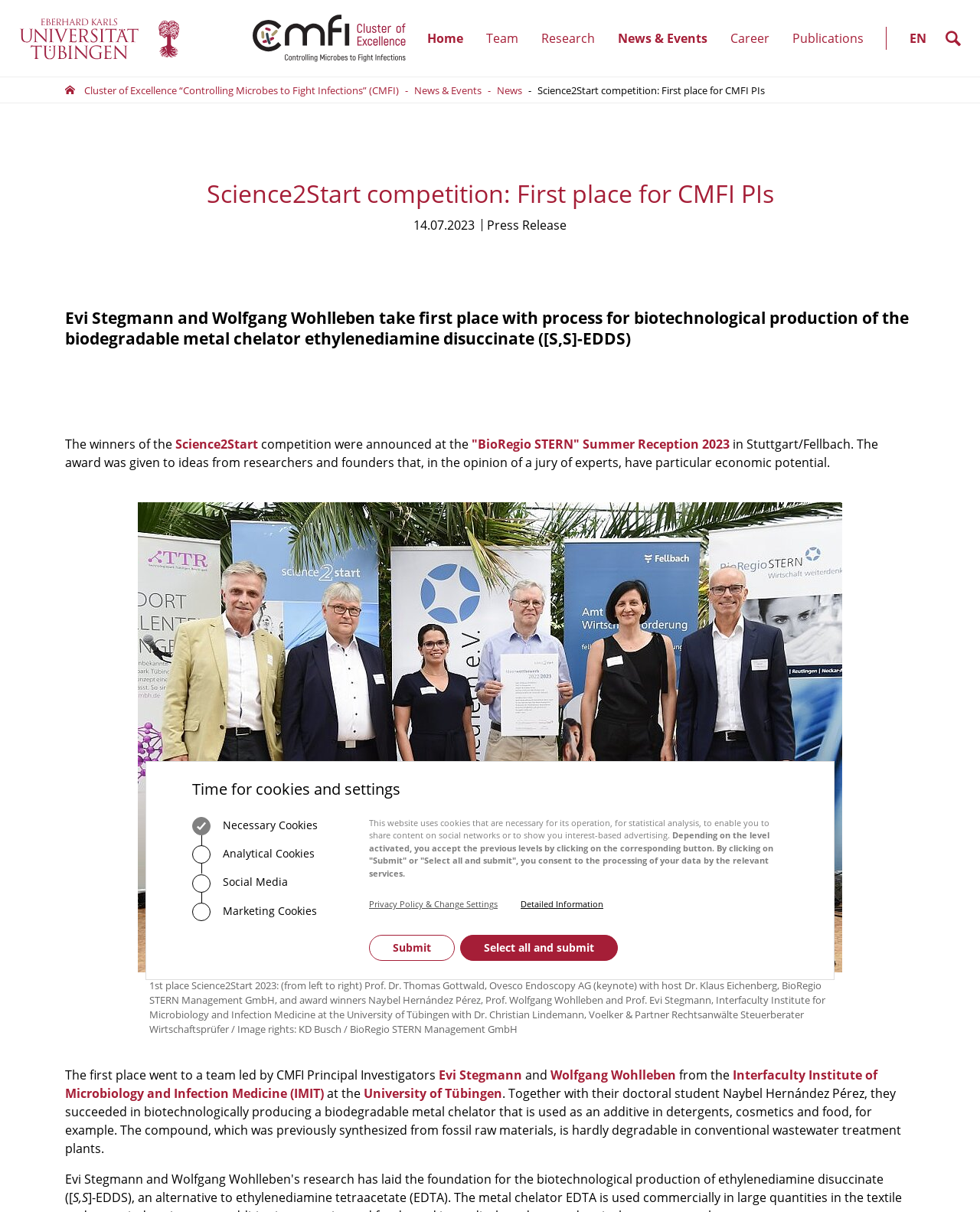Determine the bounding box coordinates for the element that should be clicked to follow this instruction: "Read more about Evi Stegmann". The coordinates should be given as four float numbers between 0 and 1, in the format [left, top, right, bottom].

[0.066, 0.253, 0.177, 0.271]